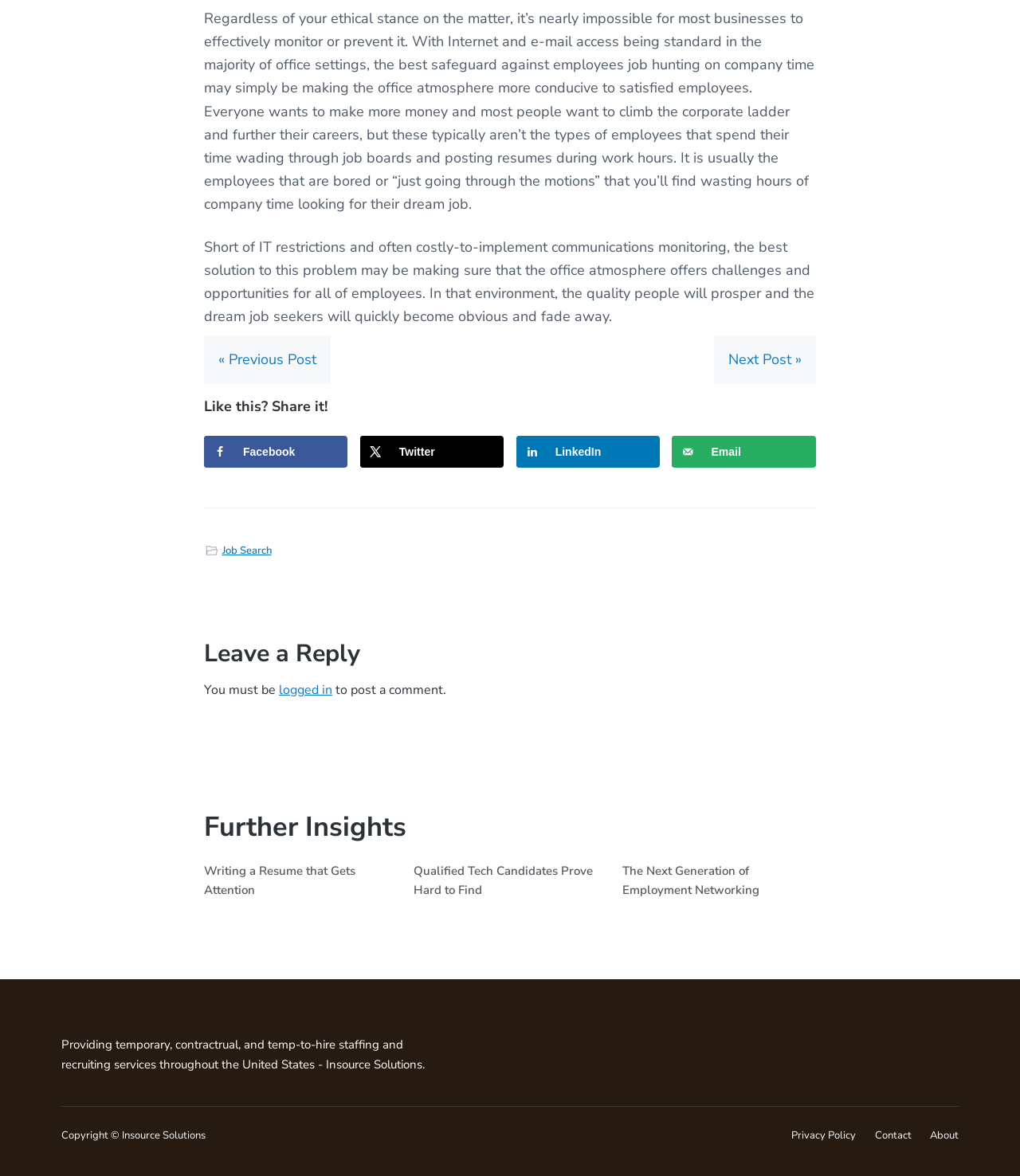Can you provide the bounding box coordinates for the element that should be clicked to implement the instruction: "Read the 'Writing a Resume that Gets Attention' article"?

[0.2, 0.734, 0.348, 0.764]